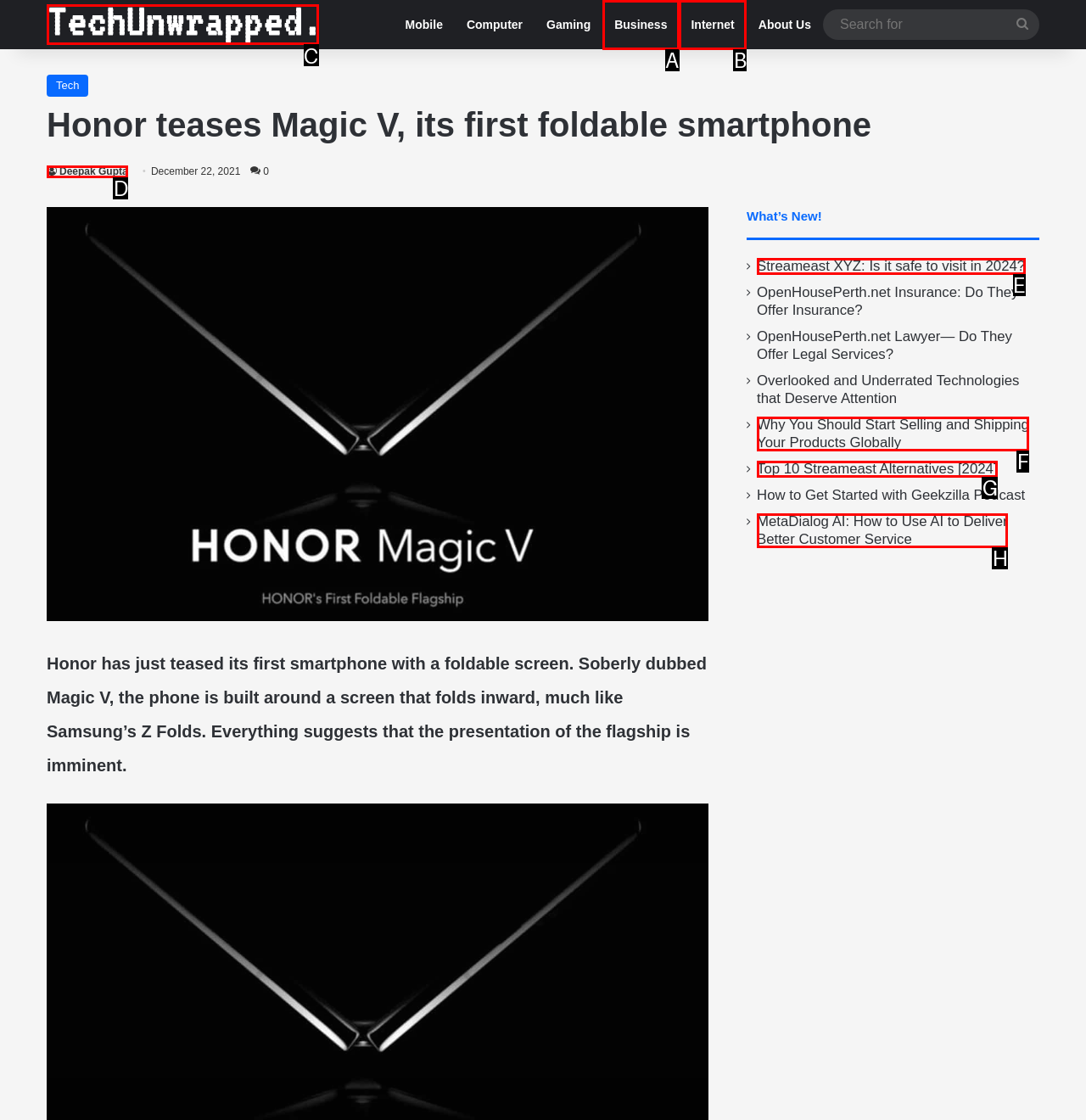To perform the task "Click on the TechUnwrapped link", which UI element's letter should you select? Provide the letter directly.

C